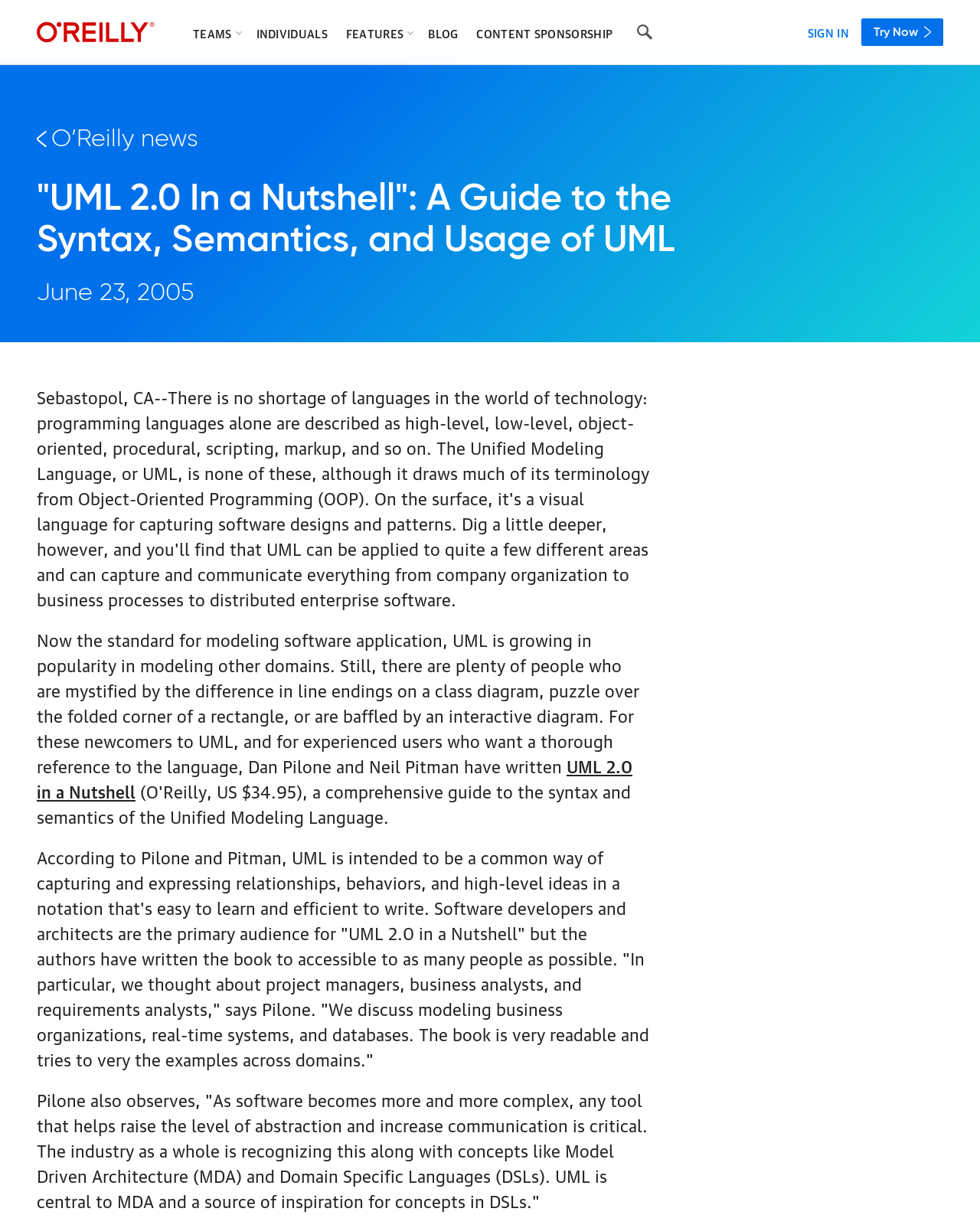Determine the bounding box coordinates for the area that should be clicked to carry out the following instruction: "Search".

[0.644, 0.015, 0.672, 0.037]